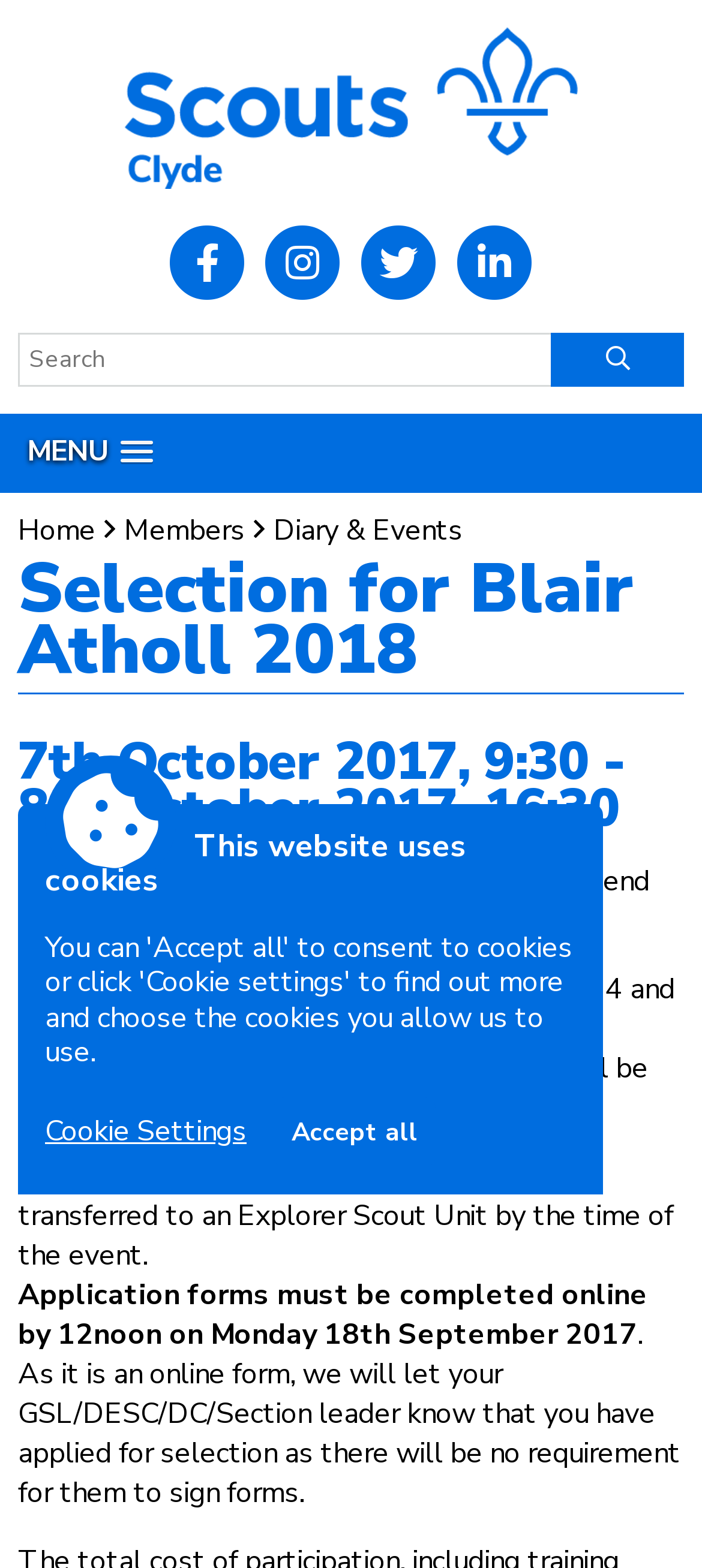Can you pinpoint the bounding box coordinates for the clickable element required for this instruction: "Click the MENU"? The coordinates should be four float numbers between 0 and 1, i.e., [left, top, right, bottom].

[0.013, 0.269, 0.244, 0.307]